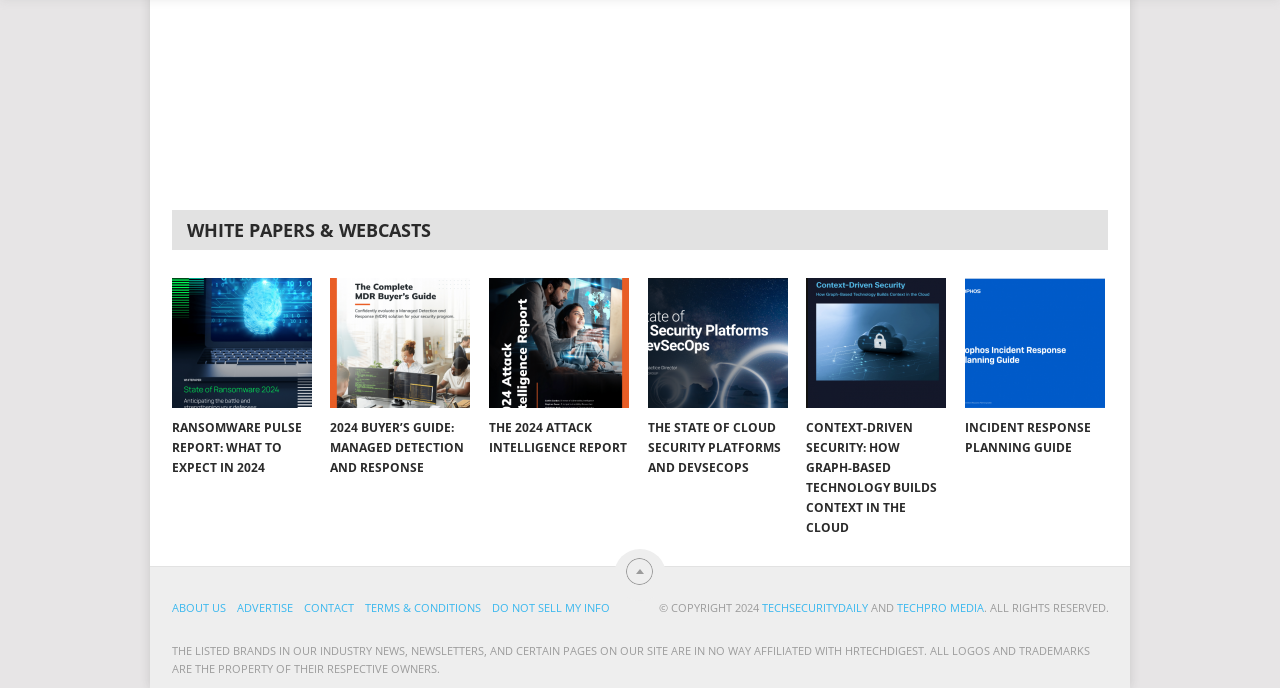What is the copyright year mentioned at the bottom of the webpage?
Using the image as a reference, give an elaborate response to the question.

The copyright year is mentioned at the bottom of the webpage, which is 2024, indicating that the webpage's content is copyrighted until 2024.